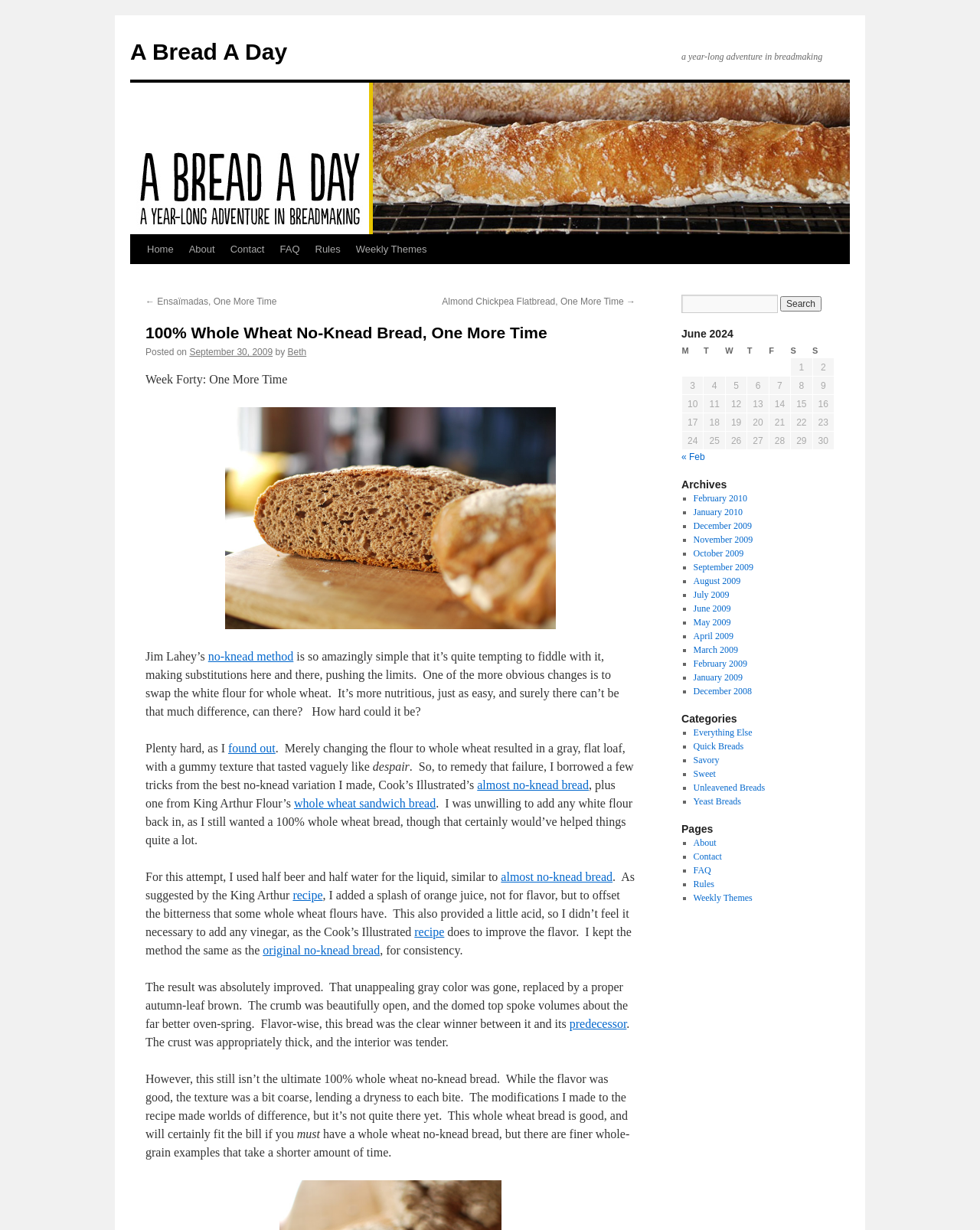Locate the bounding box coordinates of the element to click to perform the following action: 'Click the 'Weekly Themes' link'. The coordinates should be given as four float values between 0 and 1, in the form of [left, top, right, bottom].

[0.355, 0.191, 0.443, 0.215]